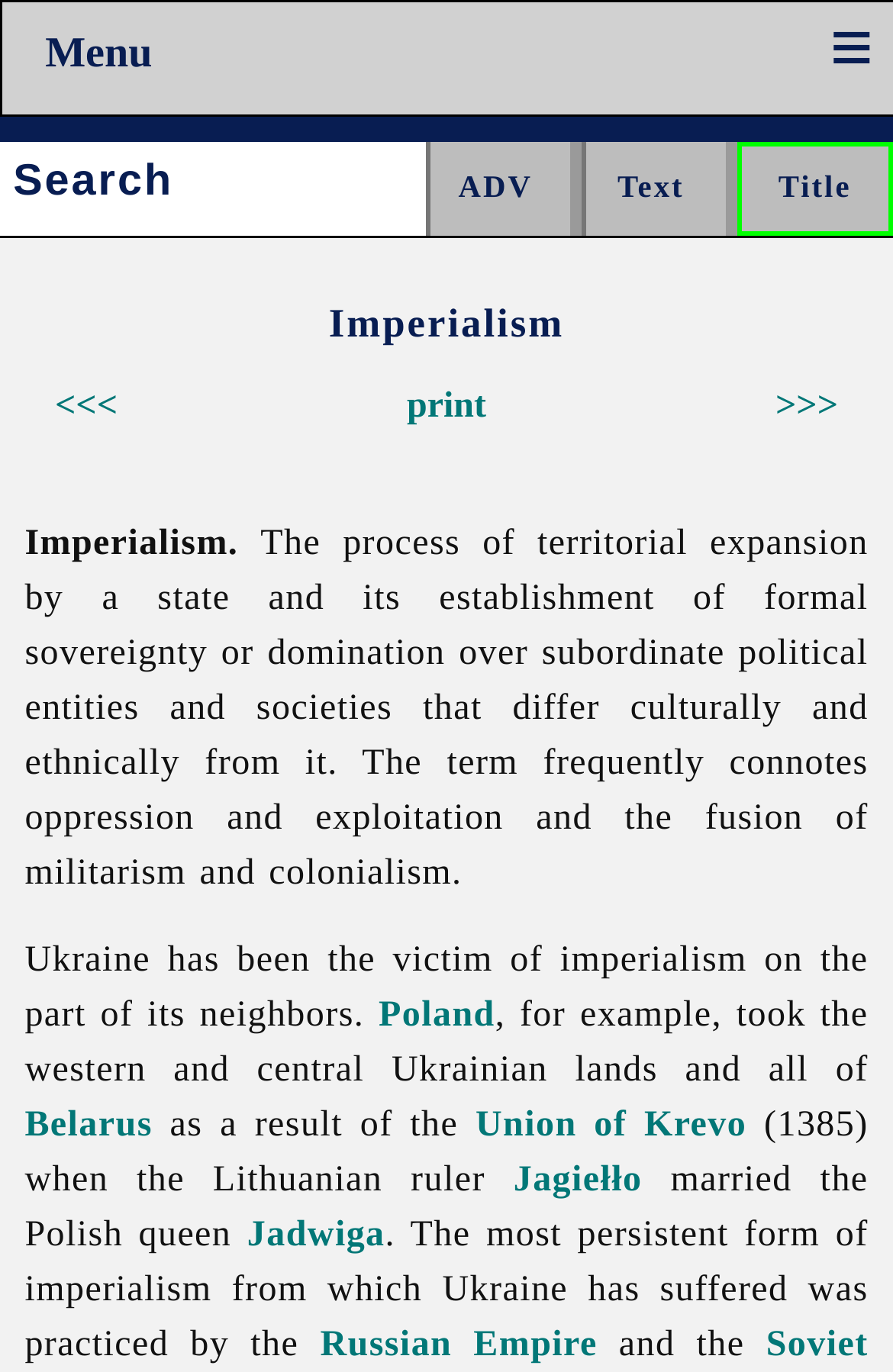What is the definition of imperialism?
Using the visual information, respond with a single word or phrase.

Territorial expansion and domination